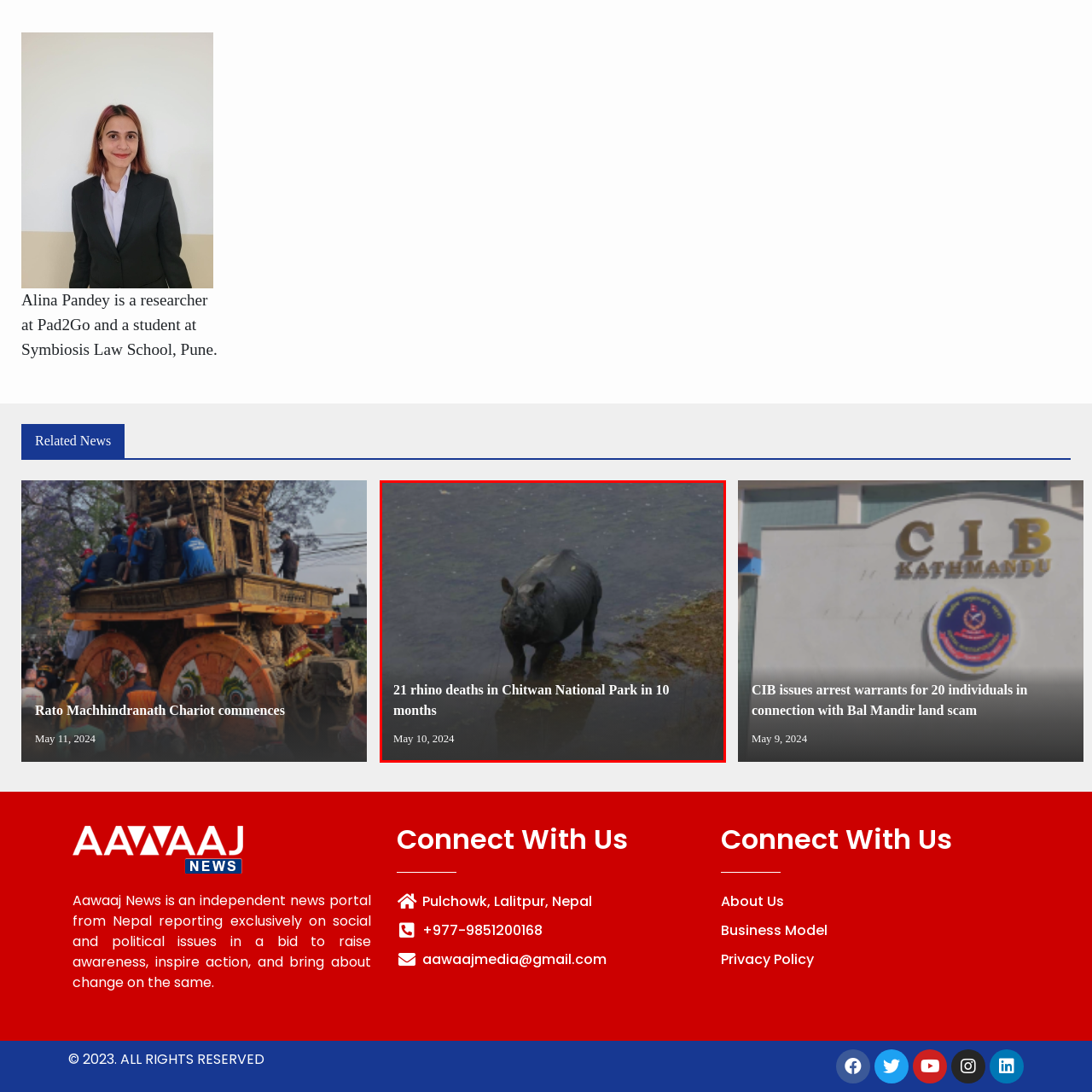Offer a meticulous description of everything depicted in the red-enclosed portion of the image.

The image depicts a rhinoceros standing at the edge of a water body, highlighting the wildlife of Chitwan National Park. Overlaying the image is a headline that reads "21 rhino deaths in Chitwan National Park in 10 months," reflecting a significant environmental concern. Below the headline, the date "May 10, 2024" indicates when this news was posted, drawing attention to the alarming statistics related to wildlife conservation in the region. The juxtaposition of the rhino's imagery against this headline emphasizes the urgent need for awareness and action regarding endangered species.